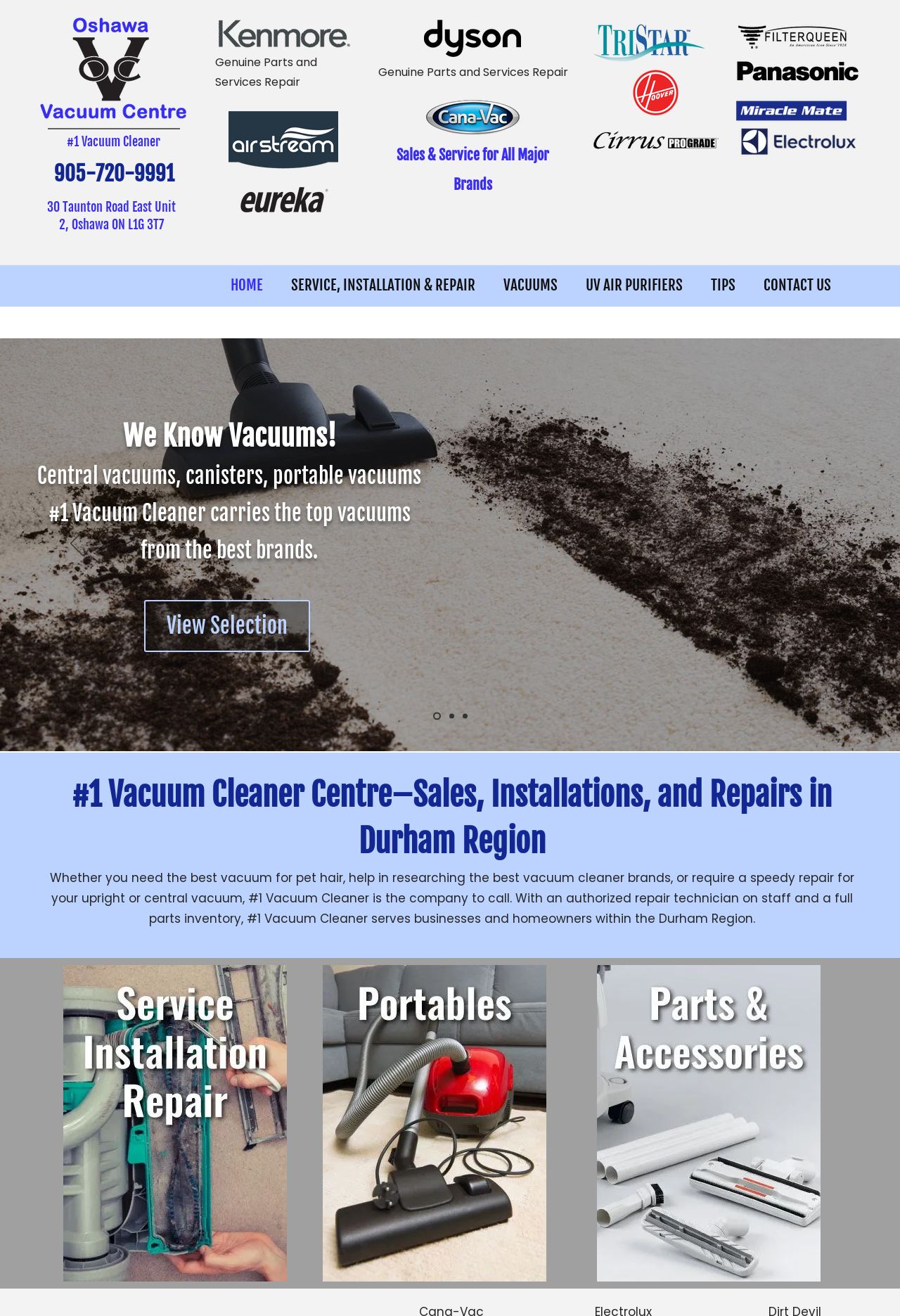Provide the bounding box coordinates of the HTML element this sentence describes: "View Selection". The bounding box coordinates consist of four float numbers between 0 and 1, i.e., [left, top, right, bottom].

[0.16, 0.456, 0.345, 0.495]